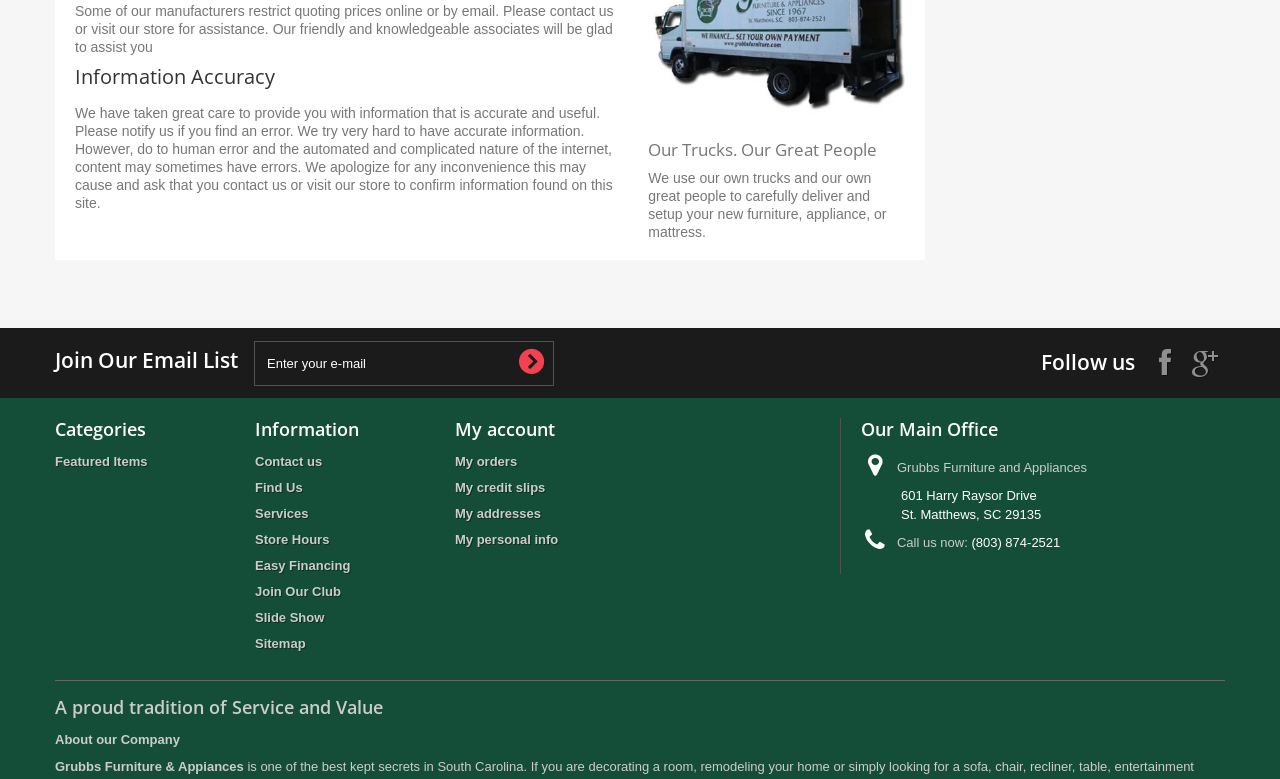Locate the bounding box coordinates of the element you need to click to accomplish the task described by this instruction: "View featured items".

[0.043, 0.582, 0.115, 0.602]